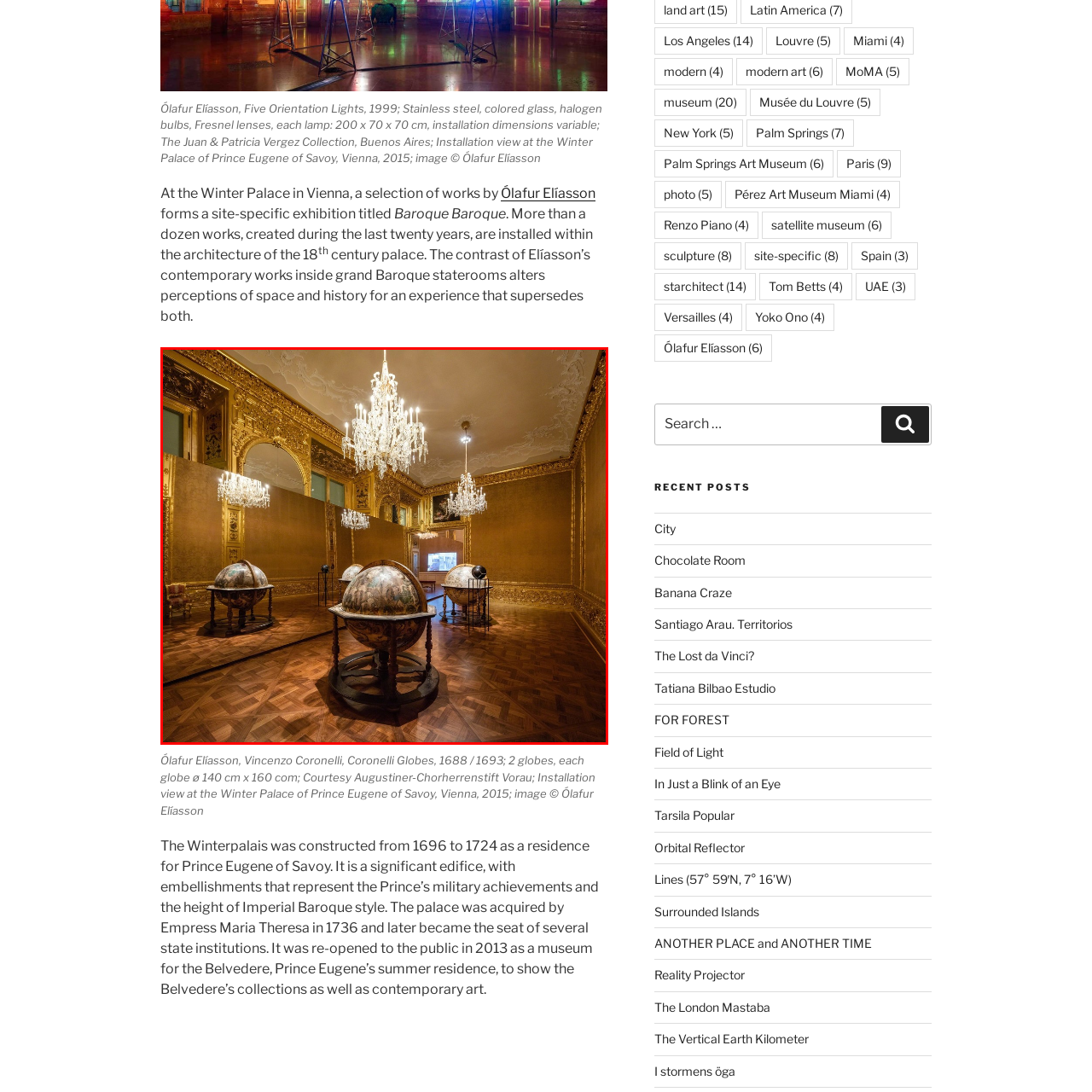What is the title of the exhibition?
Look at the image within the red bounding box and respond with a single word or phrase.

Baroque Baroque